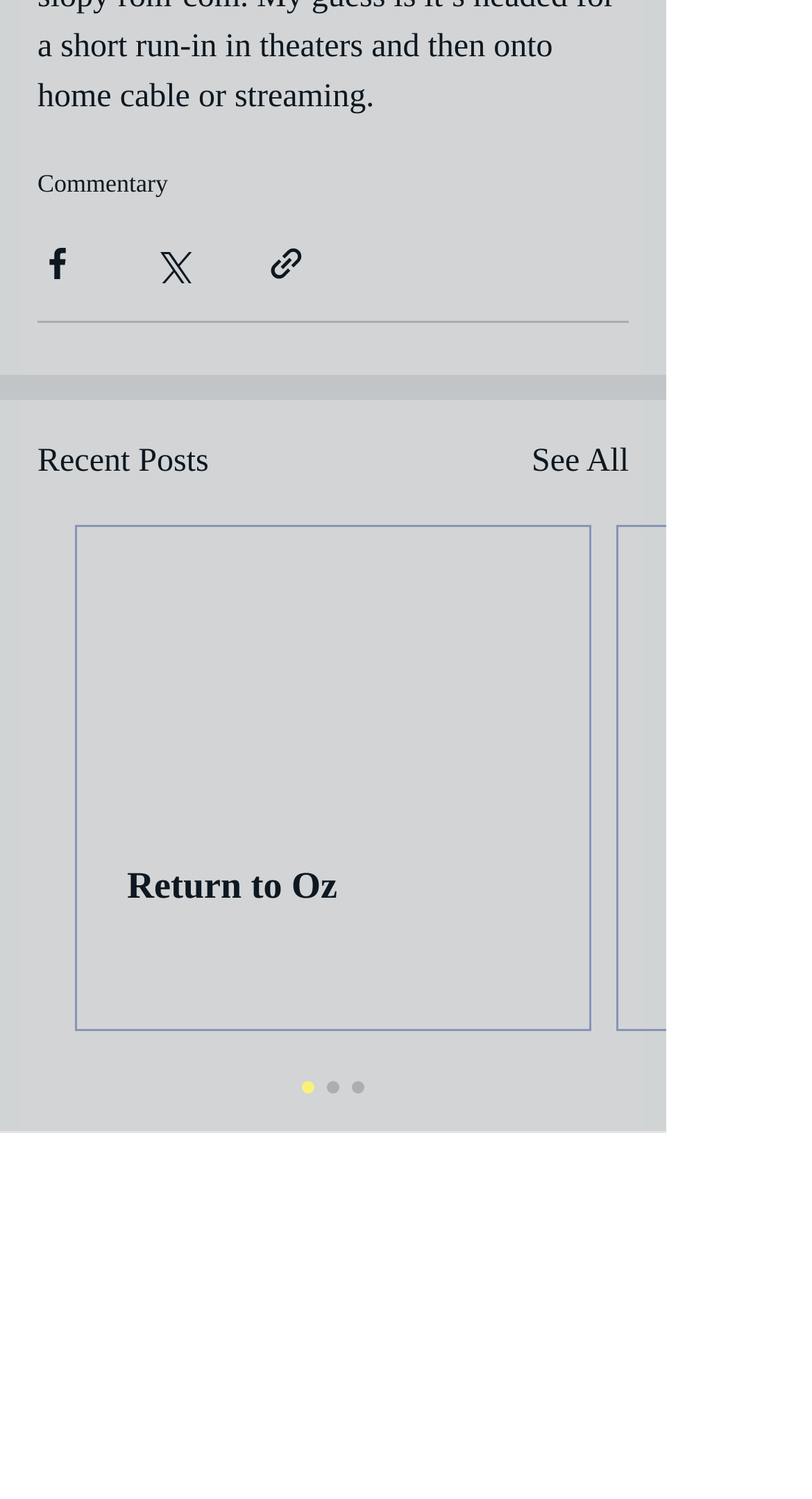Show me the bounding box coordinates of the clickable region to achieve the task as per the instruction: "See all posts".

[0.655, 0.291, 0.774, 0.325]